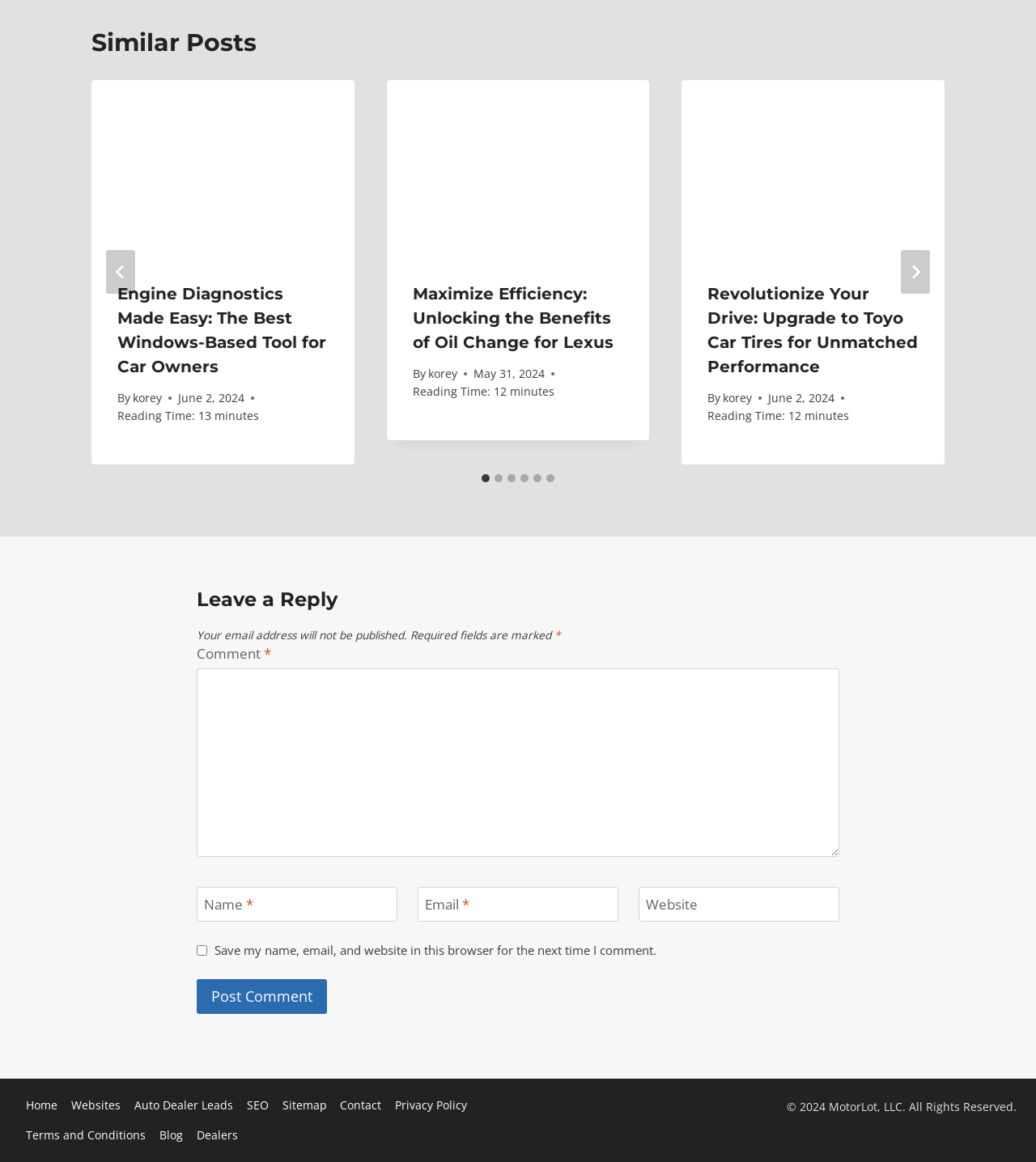Find the bounding box coordinates of the element I should click to carry out the following instruction: "Click on the 'Home' link".

None